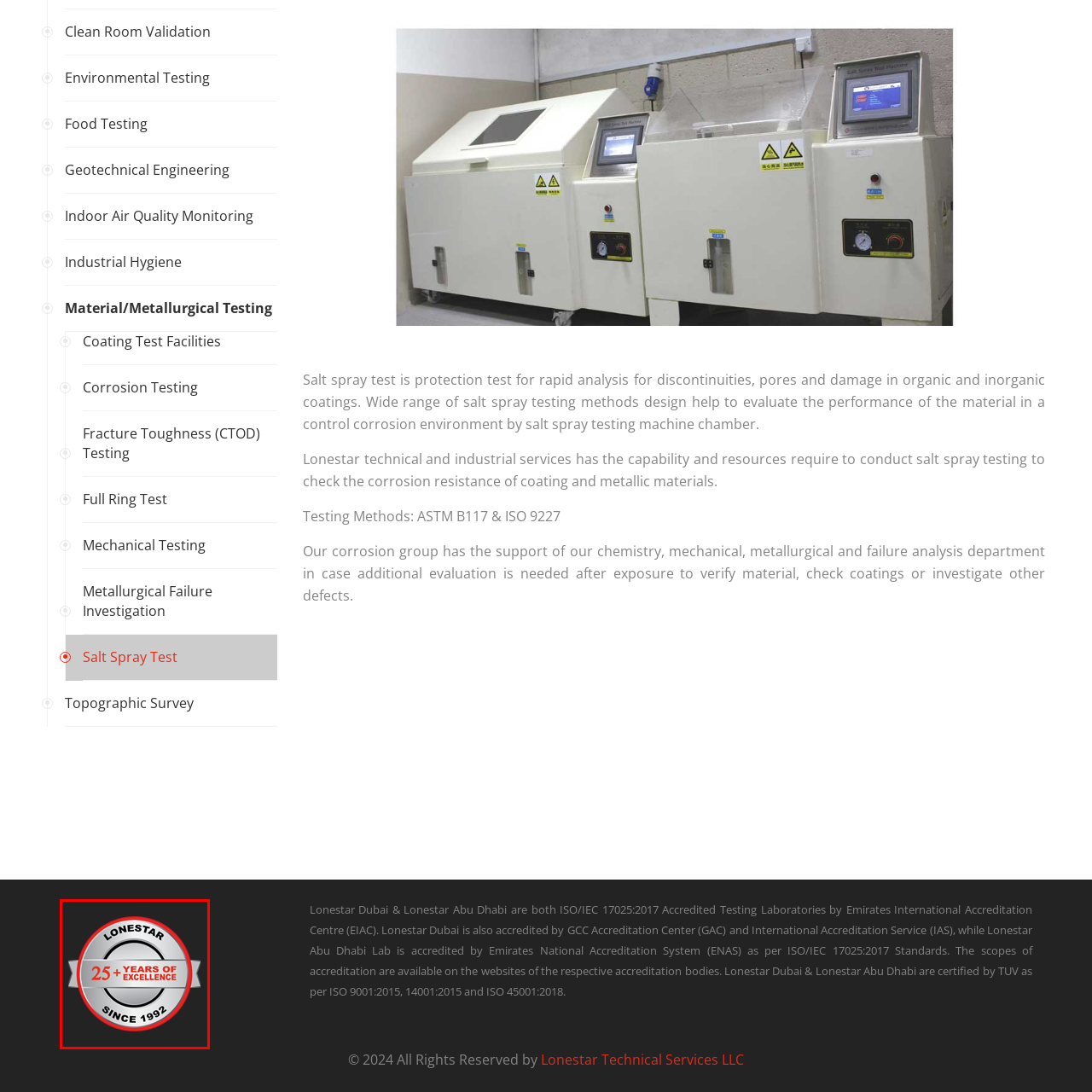Focus on the area marked by the red box, What is the significance of '25+ YEARS OF EXCELLENCE'? 
Answer briefly using a single word or phrase.

Over 25 years of operations